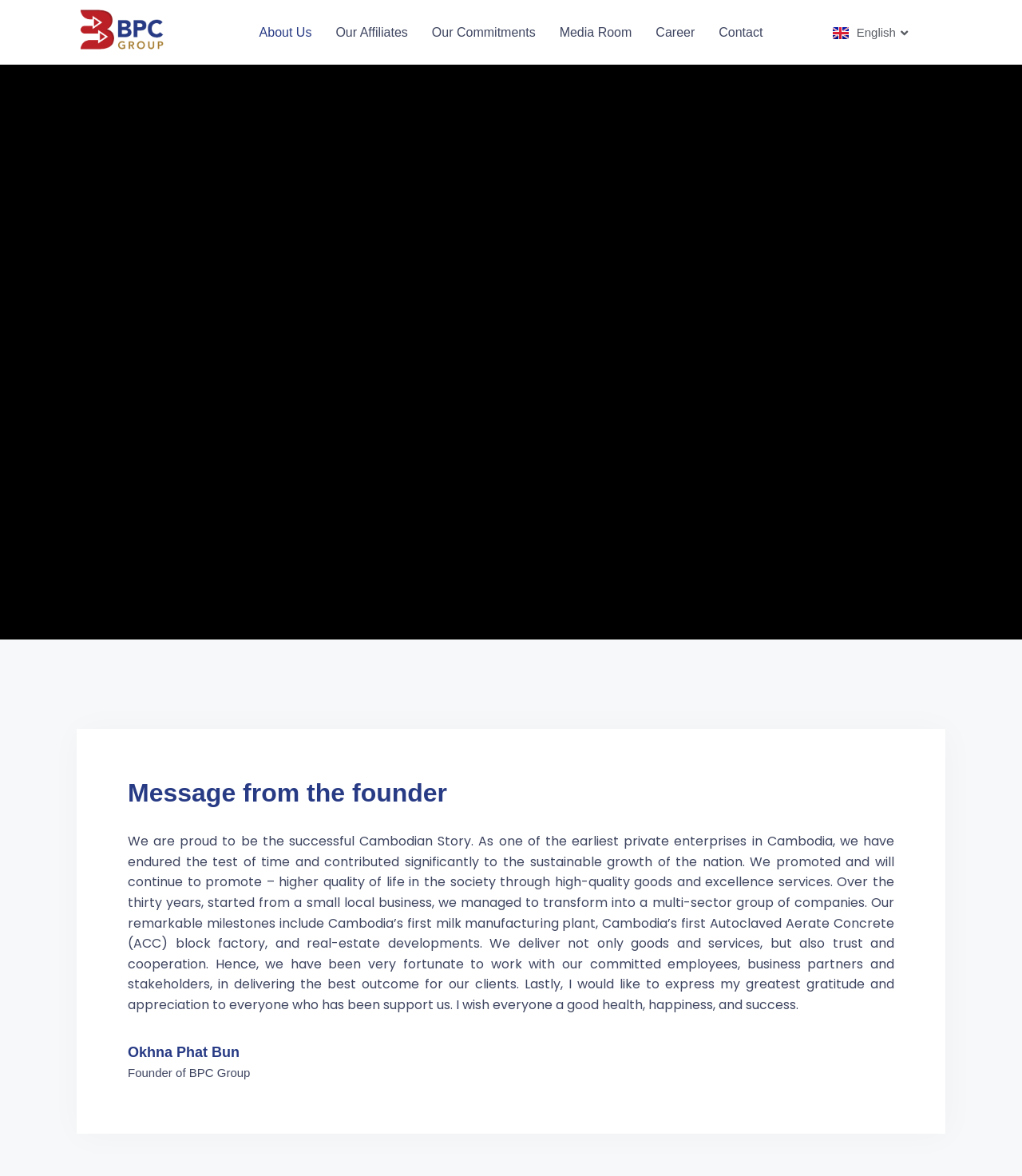What is the theme of the message from the founder?
Refer to the image and give a detailed answer to the query.

I found the answer by reading the text content of the heading elements. The text content of the heading elements describes the history and mission of BPC Group, which suggests that the theme of the message from the founder is company history and mission.